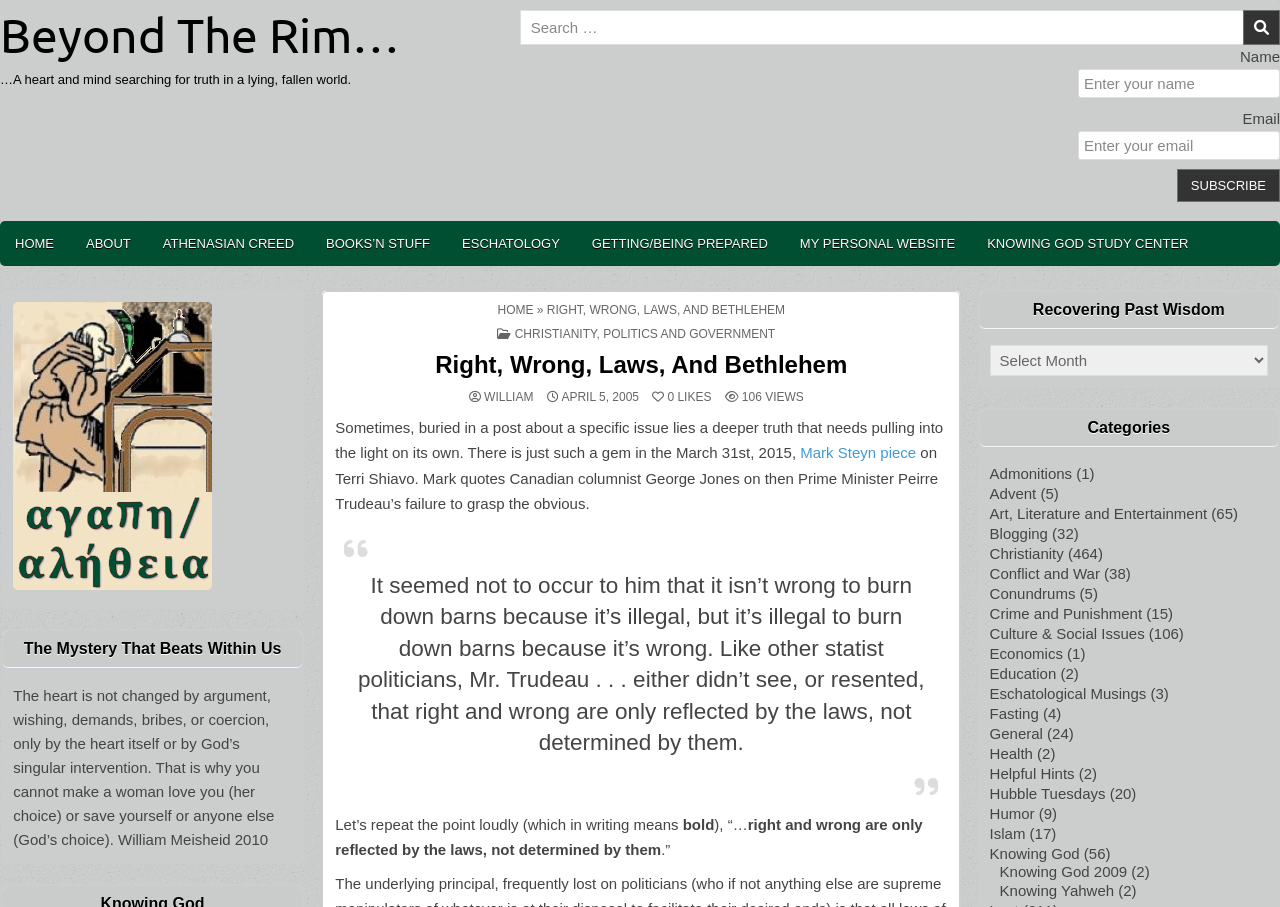Bounding box coordinates must be specified in the format (top-left x, top-left y, bottom-right x, bottom-right y). All values should be floating point numbers between 0 and 1. What are the bounding box coordinates of the UI element described as: Athenasian Creed

[0.115, 0.245, 0.242, 0.292]